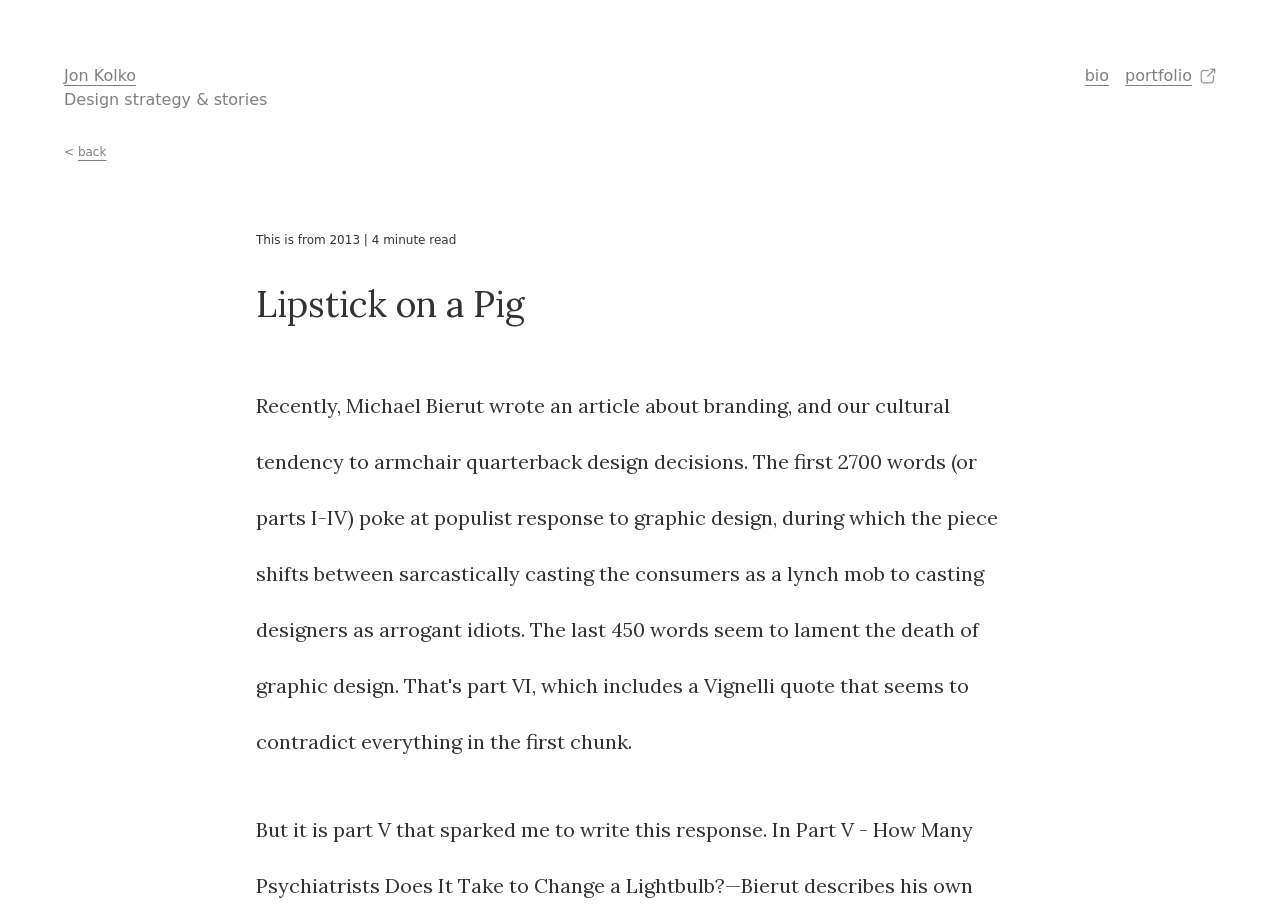Bounding box coordinates are specified in the format (top-left x, top-left y, bottom-right x, bottom-right y). All values are floating point numbers bounded between 0 and 1. Please provide the bounding box coordinate of the region this sentence describes: portfolio

[0.879, 0.07, 0.95, 0.097]